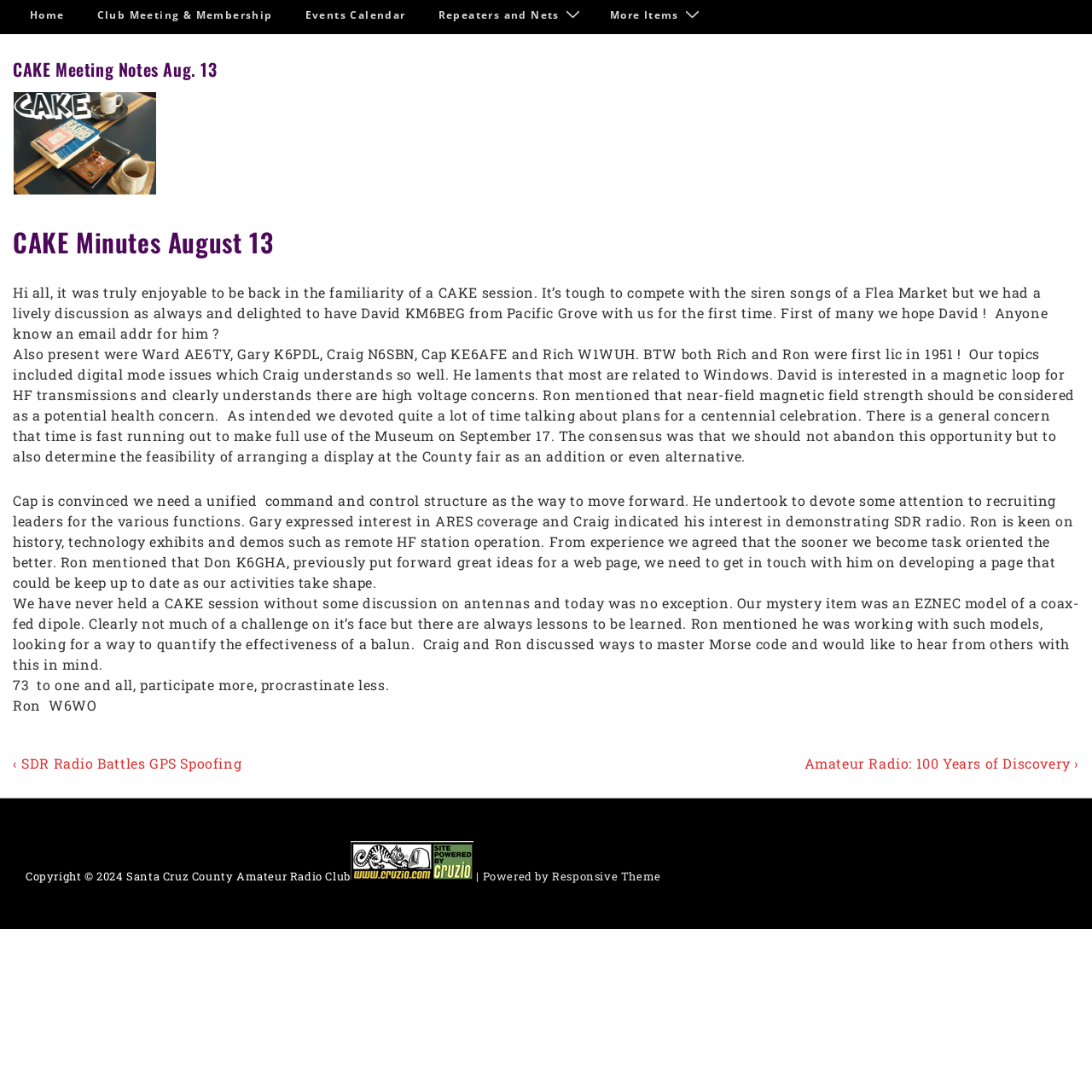Please analyze the image and give a detailed answer to the question:
What is the name of the person who wrote the meeting notes?

At the end of the meeting notes, there is a signature '73 to one and all, participate more, procrastinate less. Ron W6WO', which indicates that Ron W6WO is the person who wrote the meeting notes.